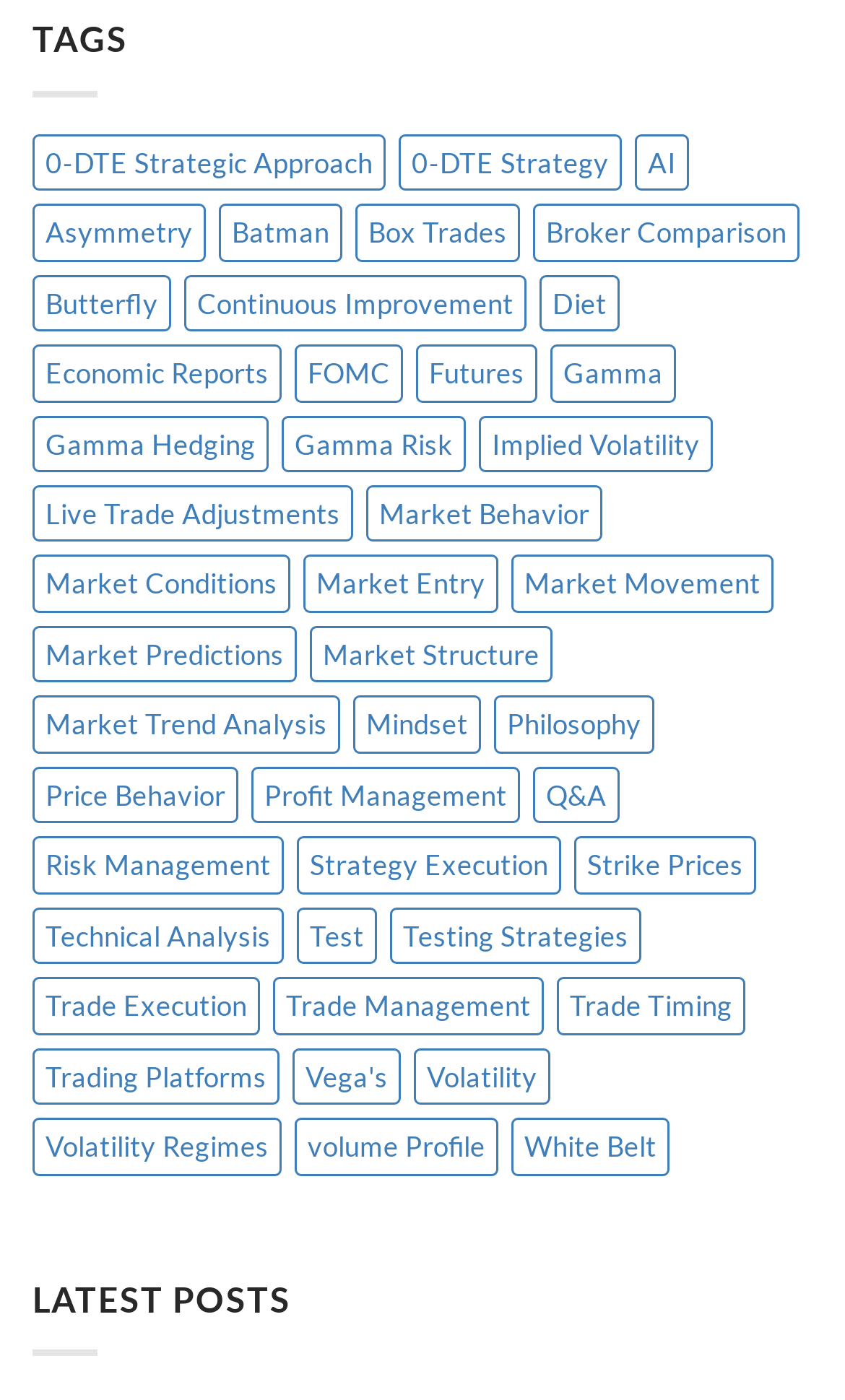Please determine the bounding box coordinates, formatted as (top-left x, top-left y, bottom-right x, bottom-right y), with all values as floating point numbers between 0 and 1. Identify the bounding box of the region described as: AI

[0.751, 0.095, 0.815, 0.136]